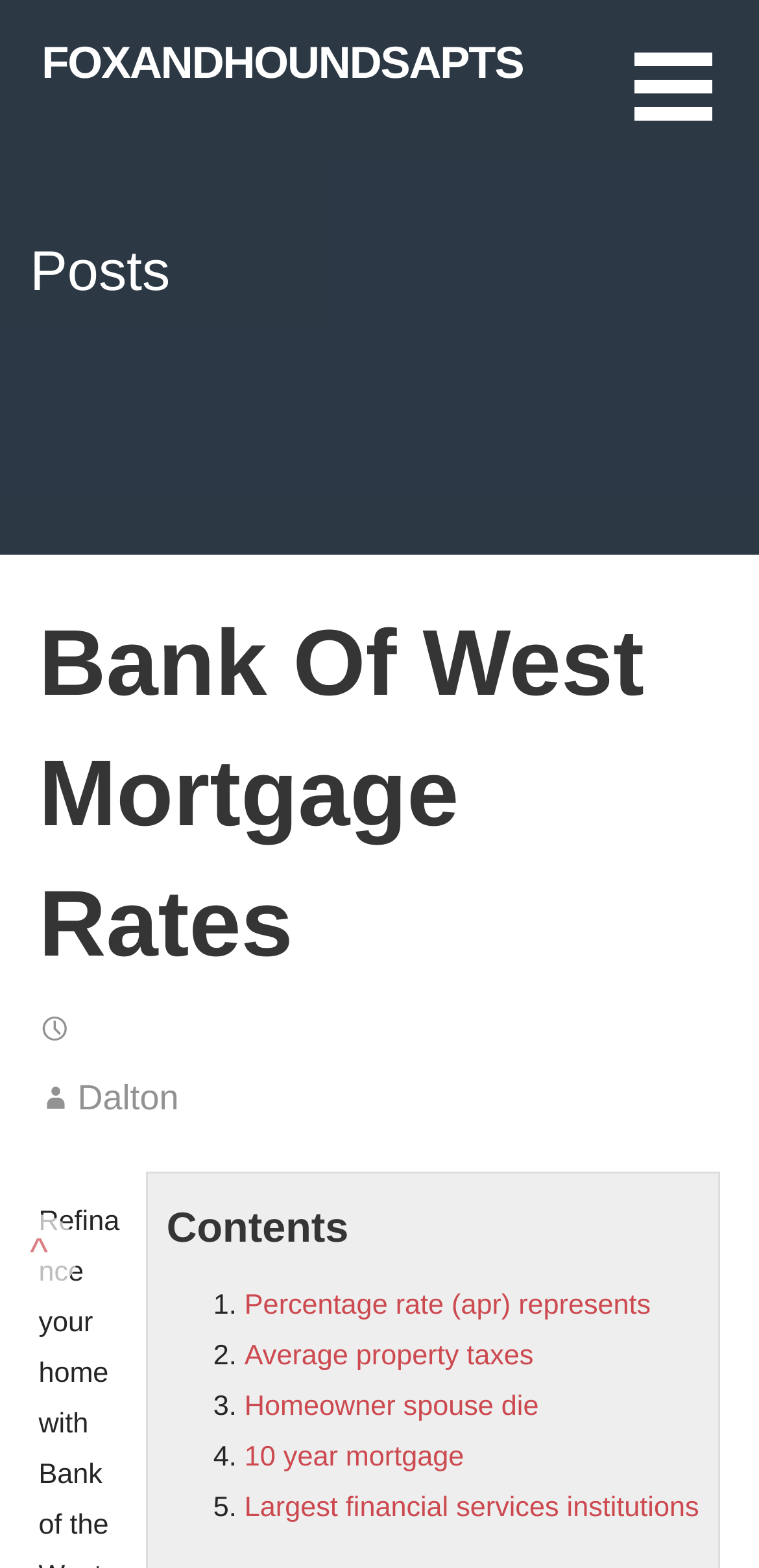Please identify the bounding box coordinates of the element on the webpage that should be clicked to follow this instruction: "View Bank Of West Mortgage Rates heading". The bounding box coordinates should be given as four float numbers between 0 and 1, formatted as [left, top, right, bottom].

[0.051, 0.382, 0.949, 0.632]